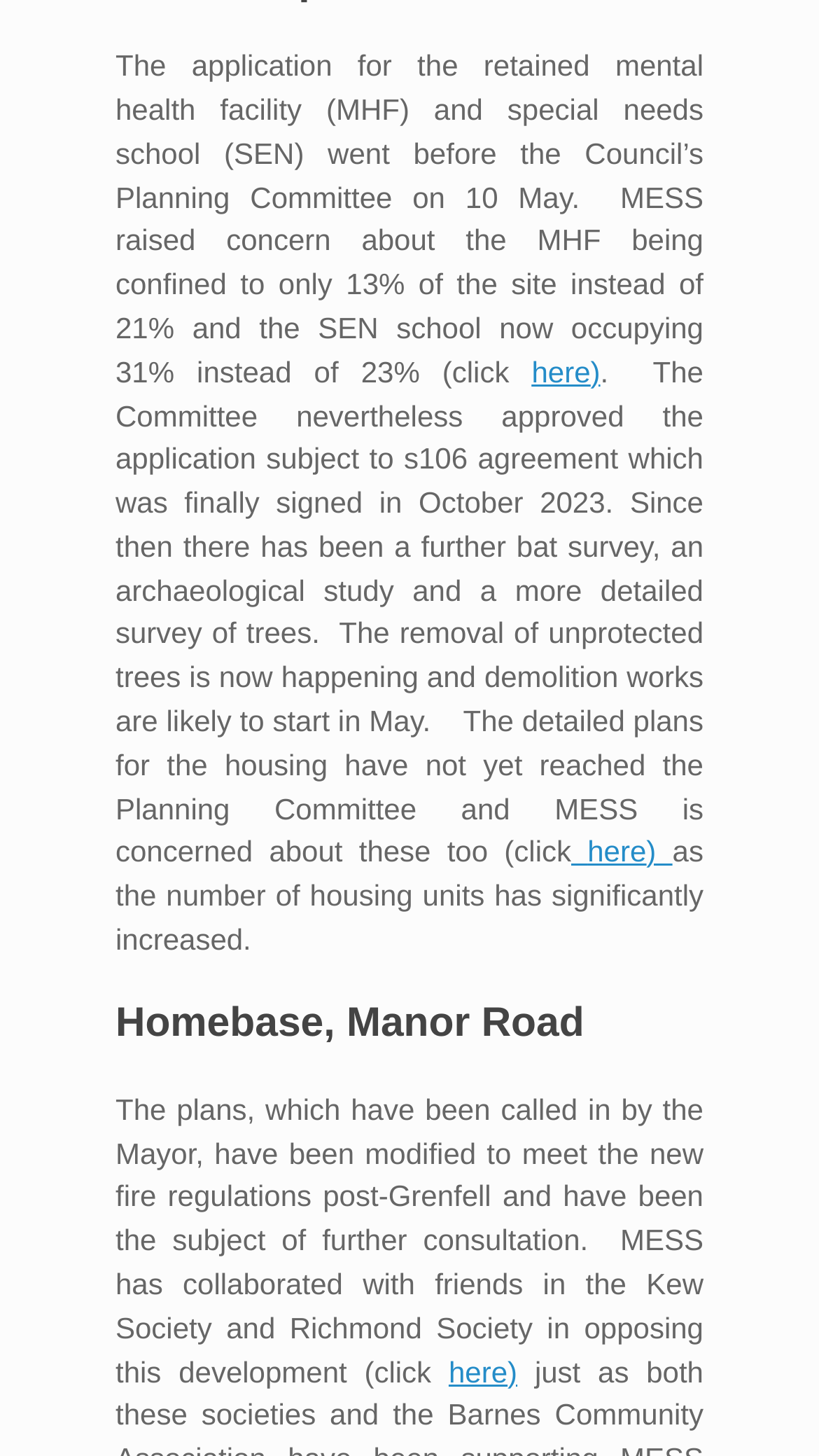Who did MESS collaborate with in opposing the development?
Please provide a single word or phrase answer based on the image.

Kew Society and Richmond Society